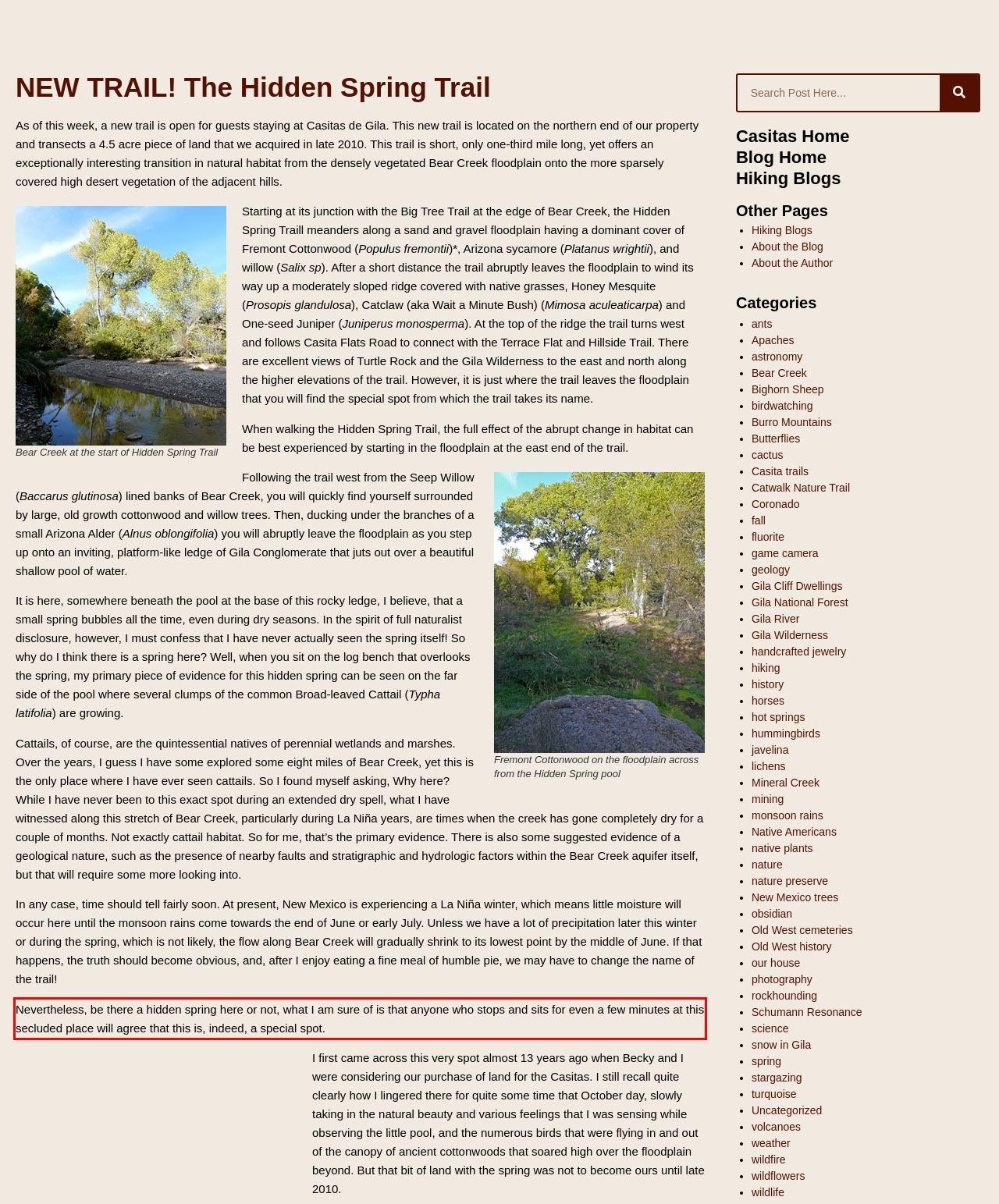Please analyze the provided webpage screenshot and perform OCR to extract the text content from the red rectangle bounding box.

Nevertheless, be there a hidden spring here or not, what I am sure of is that anyone who stops and sits for even a few minutes at this secluded place will agree that this is, indeed, a special spot.